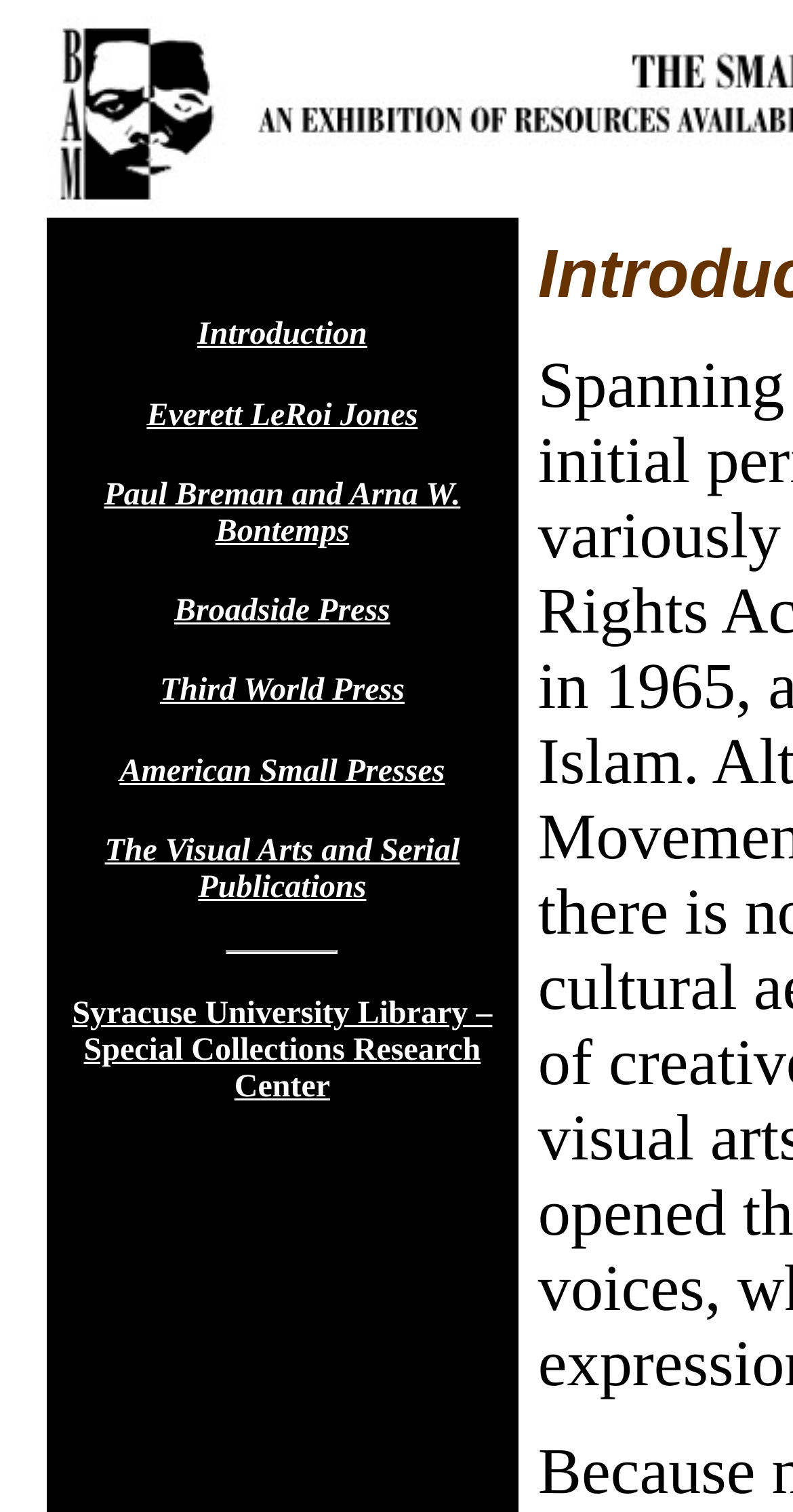Specify the bounding box coordinates of the area that needs to be clicked to achieve the following instruction: "learn about Broadside Press".

[0.22, 0.393, 0.492, 0.416]